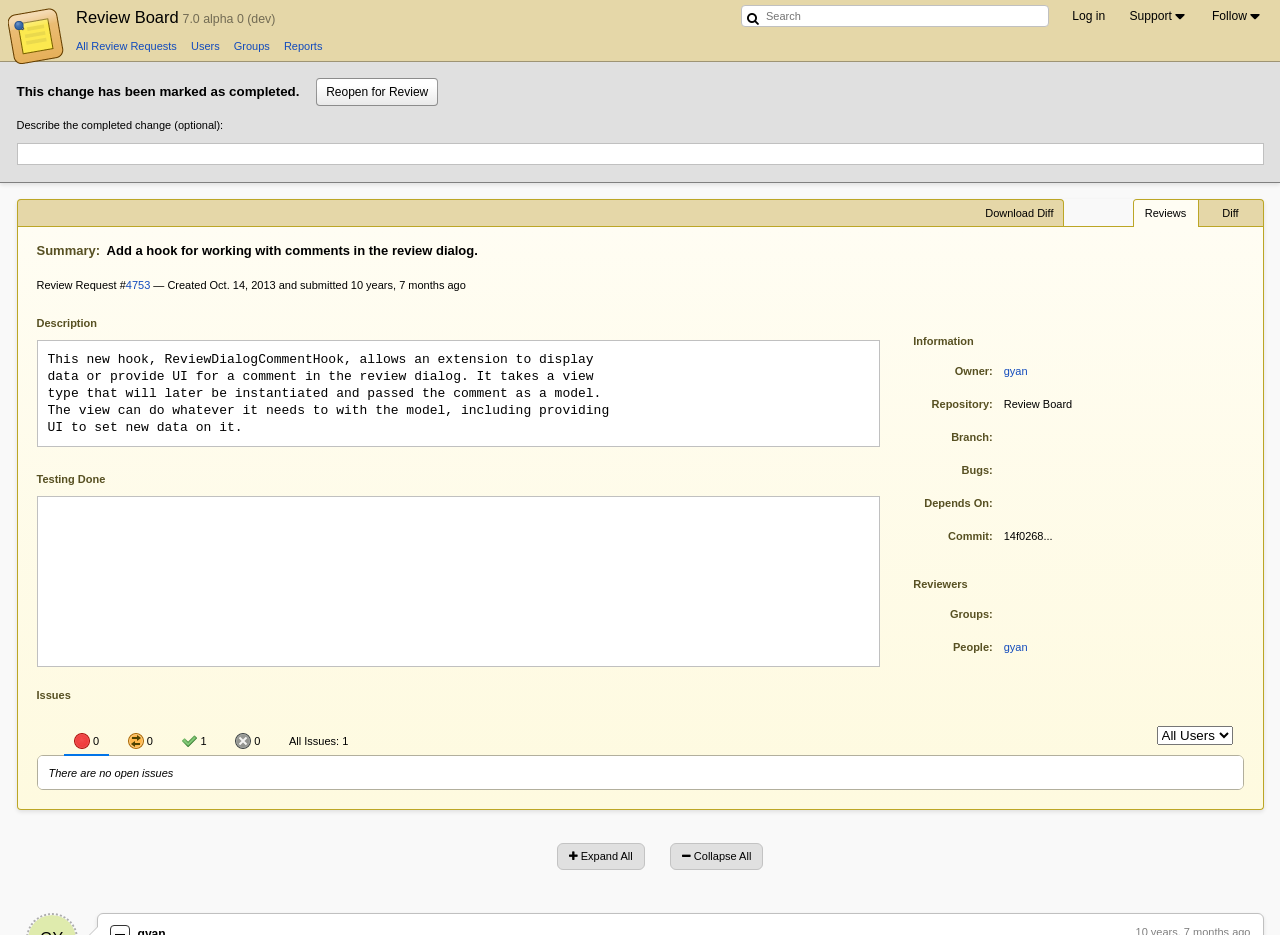Determine the bounding box coordinates for the UI element with the following description: "Expand All". The coordinates should be four float numbers between 0 and 1, represented as [left, top, right, bottom].

[0.435, 0.901, 0.504, 0.93]